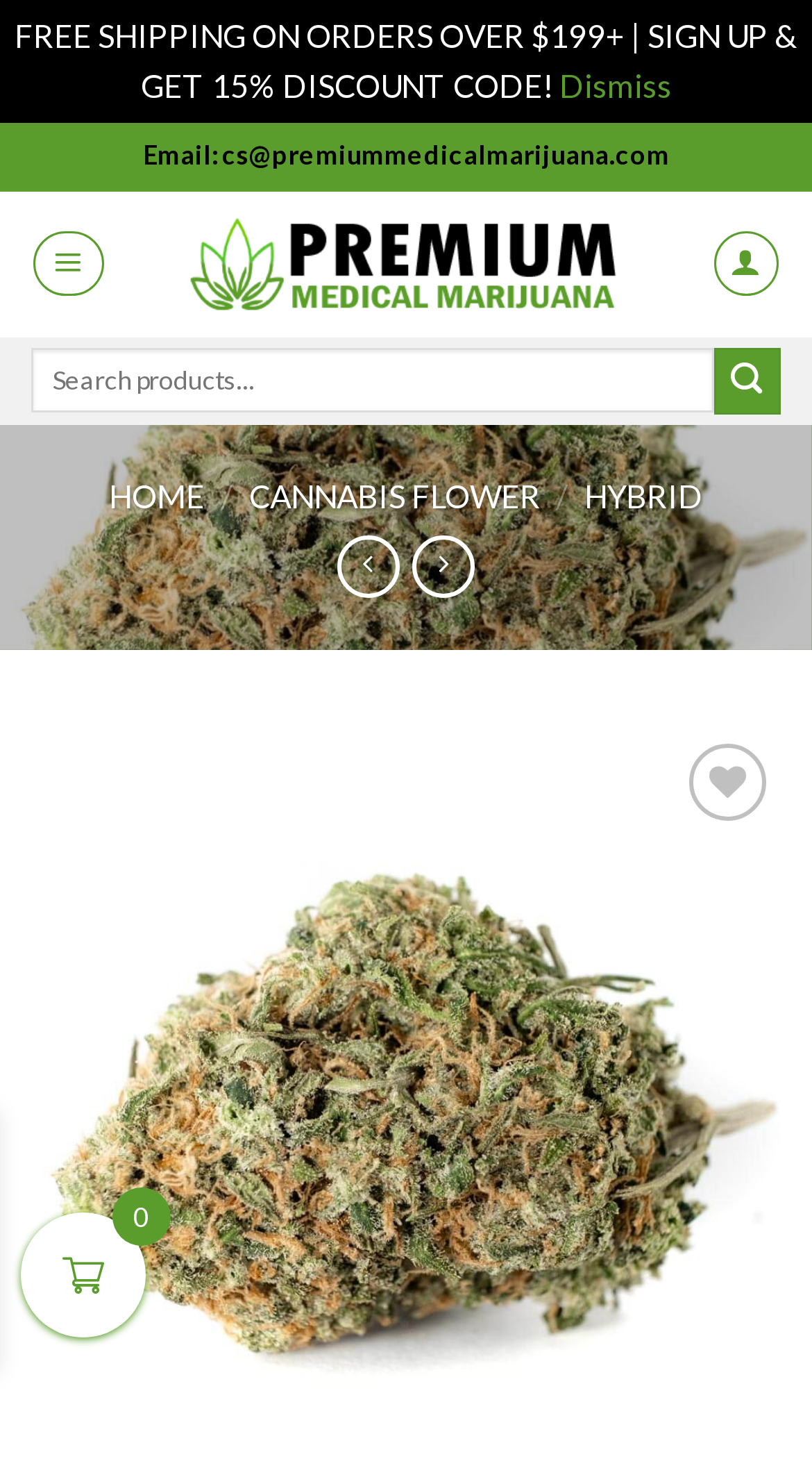How many navigation menu items are there?
Look at the image and answer the question using a single word or phrase.

5